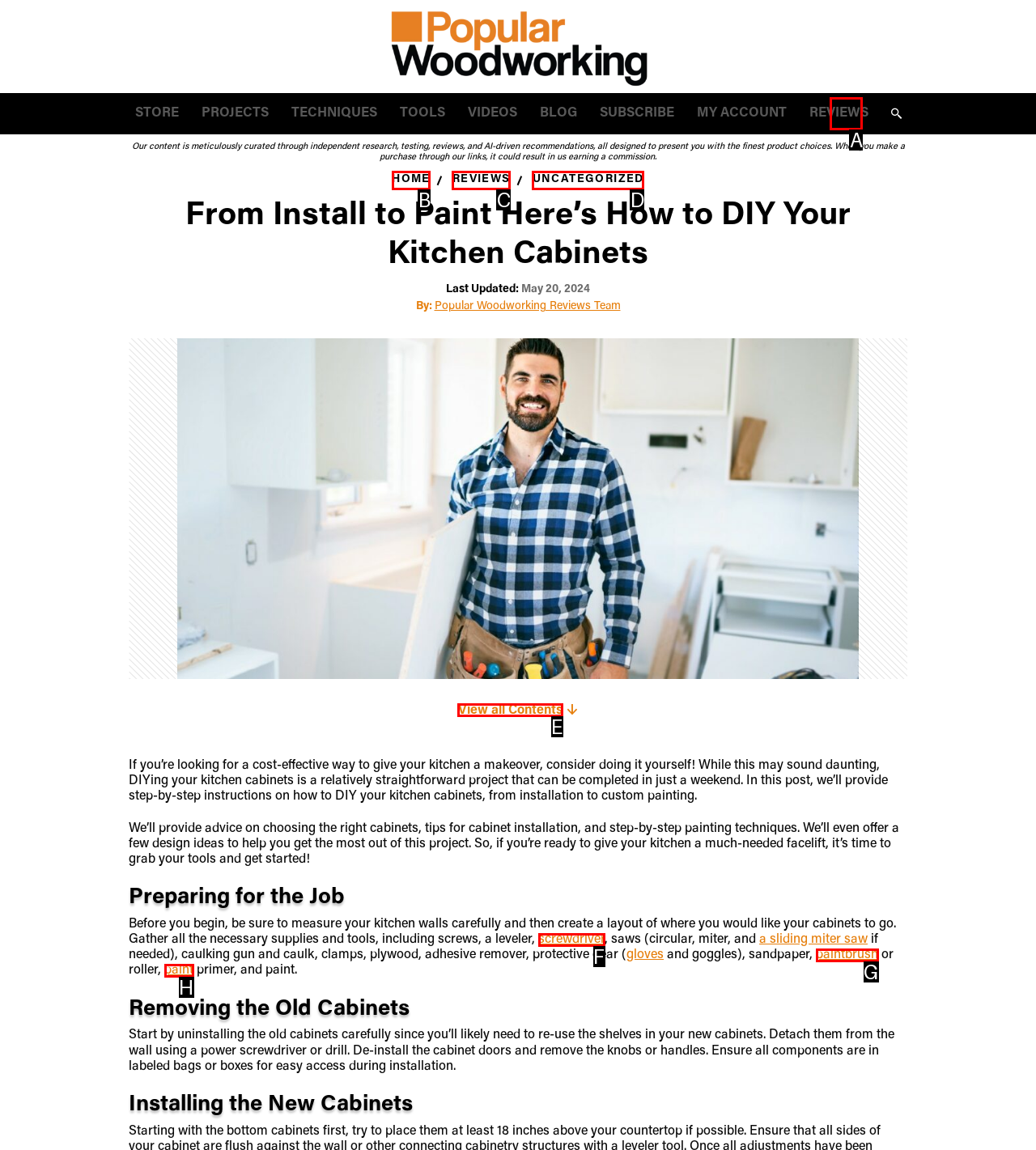Given the task: view all contents, tell me which HTML element to click on.
Answer with the letter of the correct option from the given choices.

E